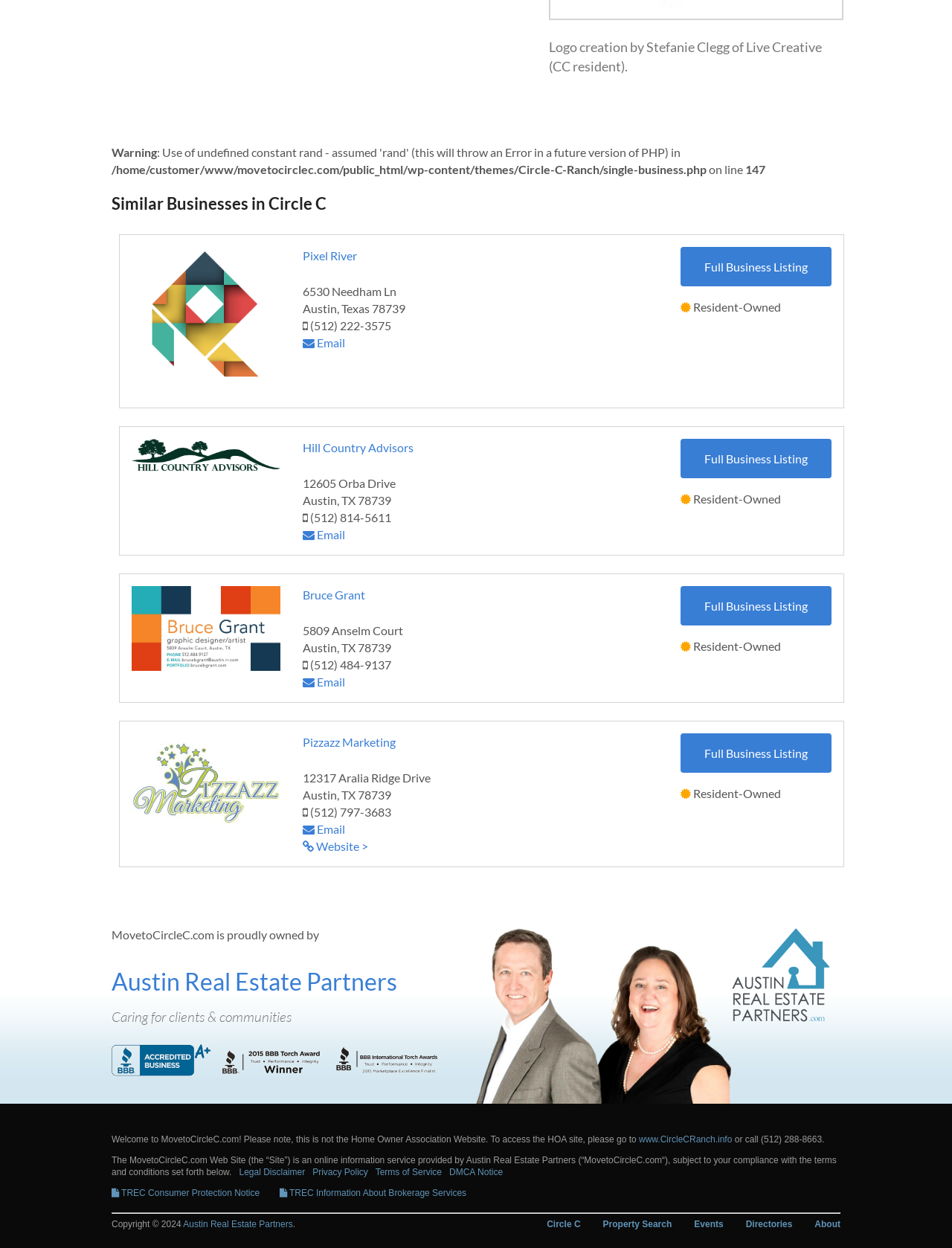Bounding box coordinates must be specified in the format (top-left x, top-left y, bottom-right x, bottom-right y). All values should be floating point numbers between 0 and 1. What are the bounding box coordinates of the UI element described as: TREC Information About Brokerage Services

[0.294, 0.951, 0.49, 0.96]